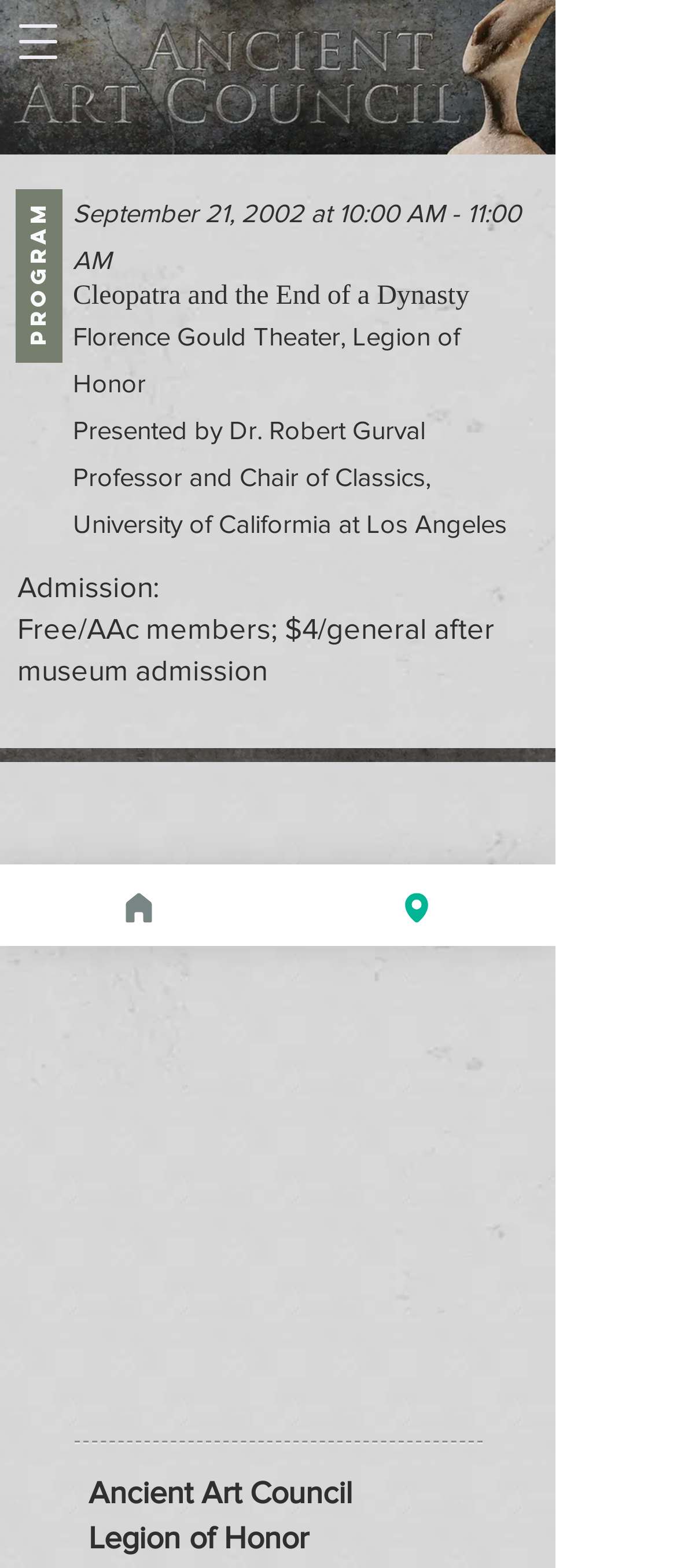Respond to the question below with a concise word or phrase:
What is the event title?

Cleopatra and the End of a Dynasty